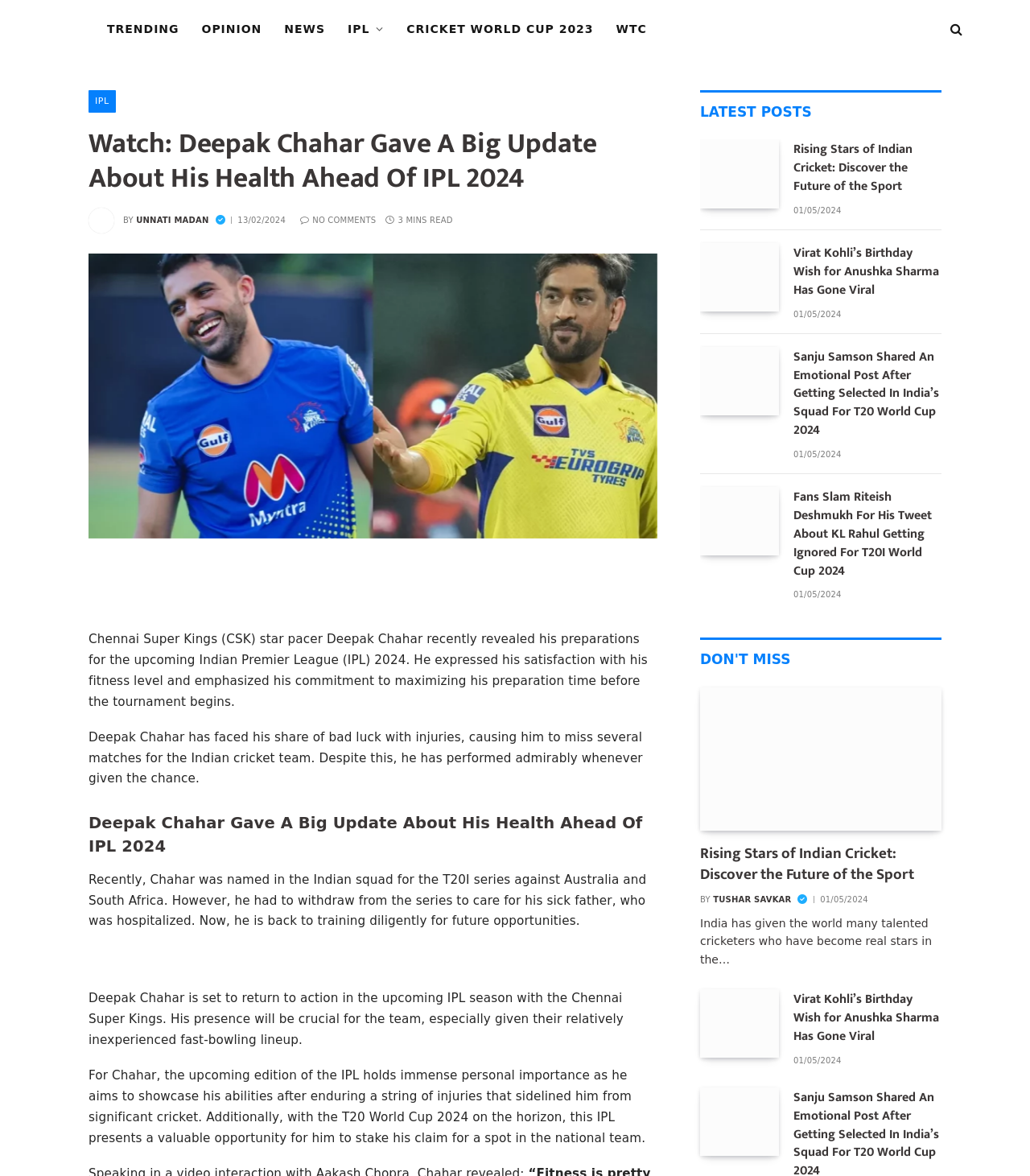Please locate the bounding box coordinates of the element's region that needs to be clicked to follow the instruction: "Share the article on social media". The bounding box coordinates should be provided as four float numbers between 0 and 1, i.e., [left, top, right, bottom].

[0.016, 0.484, 0.051, 0.493]